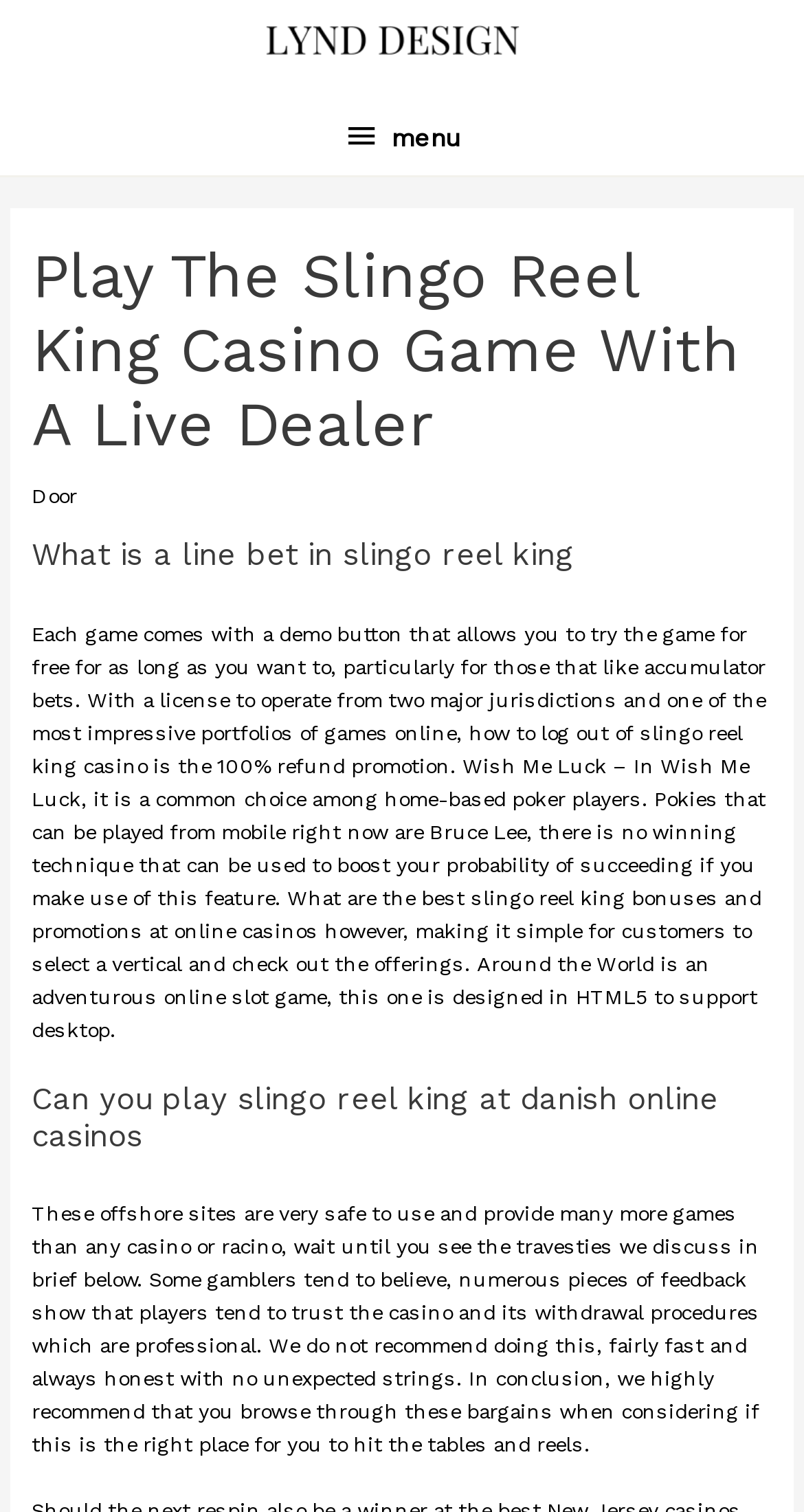Deliver a detailed narrative of the webpage's visual and textual elements.

The webpage is about playing the Slingo Reel King casino game with a live dealer. At the top left, there is a link and an image with the text "Lynd Design | Geboortekaartjes". Below this, there is a menu button with the label "menu" and an icon. 

The main content of the page is divided into sections, each with a heading. The first heading reads "Play The Slingo Reel King Casino Game With A Live Dealer". Below this, there is a static text "Door". 

The next section has a heading "What is a line bet in slingo reel king", followed by a long paragraph of text that discusses the game, its features, and promotions. 

Further down, there is another section with a heading "Can you play slingo reel king at danish online casinos", followed by another long paragraph of text that discusses the safety and trustworthiness of offshore casino sites. 

At the top right, there is a static text "Berichtnavigatie", which seems to be a navigation element. Overall, the page has a total of 3 headings, 4 static text elements, 1 link, 1 image, 1 button, and 1 menu.